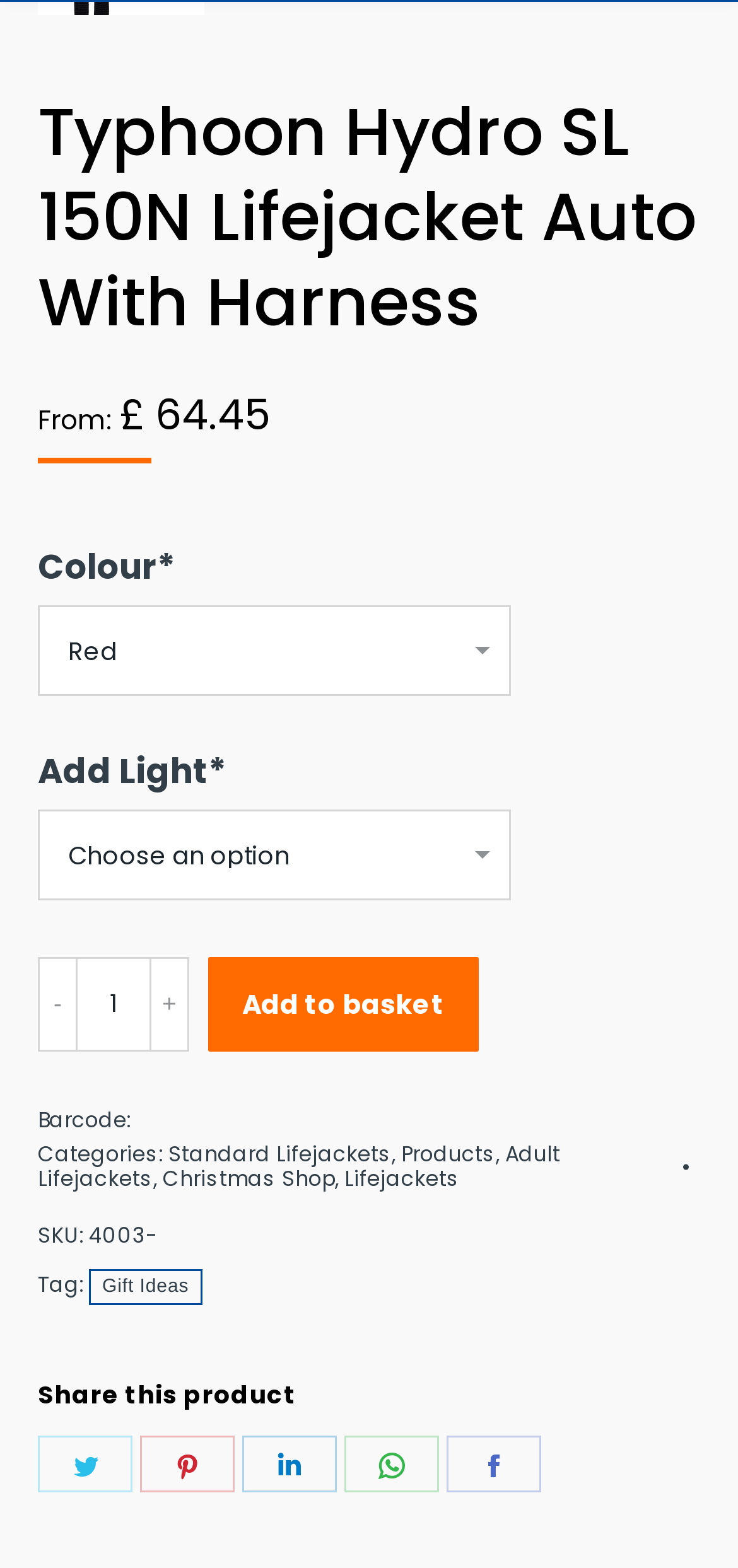What is the price of the Typhoon Hydro SL 150N Lifejacket?
Based on the image, answer the question in a detailed manner.

The price of the Typhoon Hydro SL 150N Lifejacket can be found in the section 'From:' where it is listed as '£64.45'.